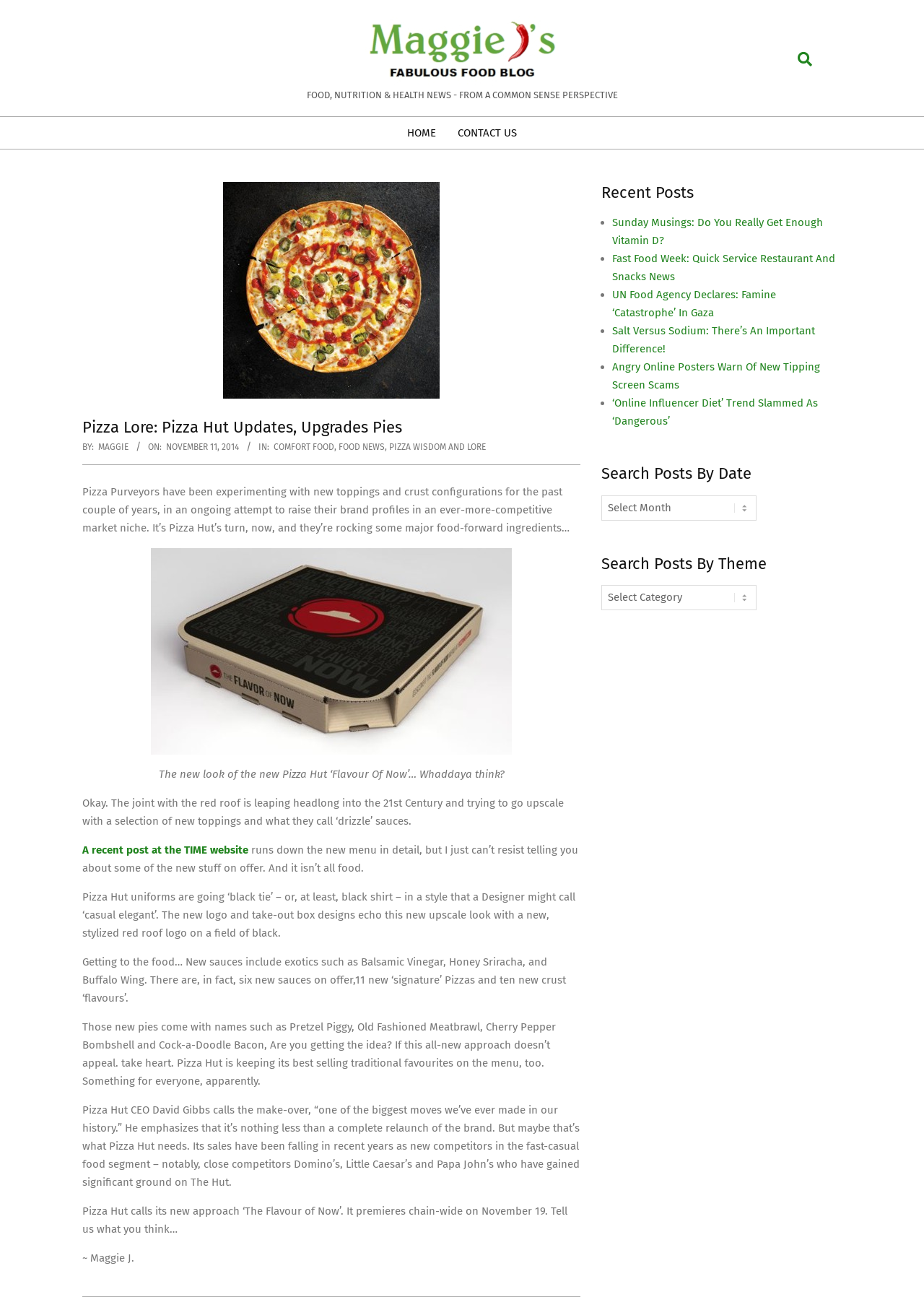Determine the bounding box coordinates for the UI element matching this description: "Maggie".

[0.106, 0.341, 0.139, 0.349]